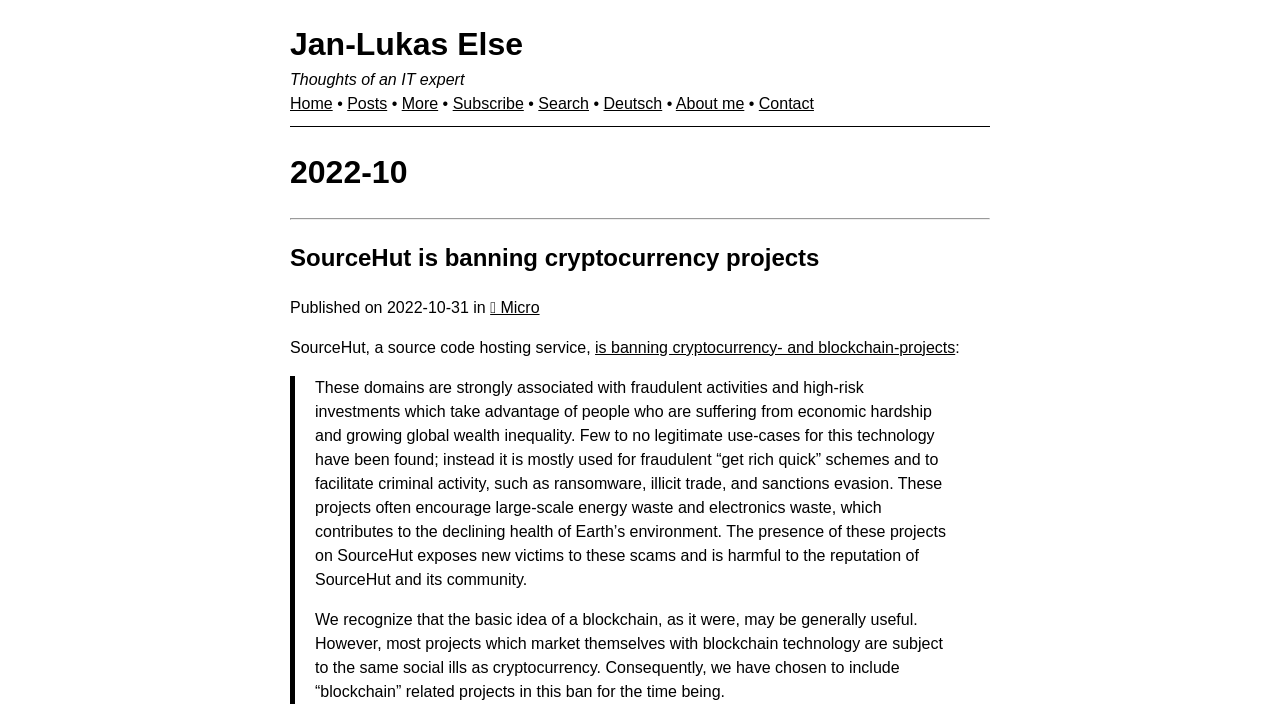Locate the bounding box coordinates of the region to be clicked to comply with the following instruction: "Search for something". The coordinates must be four float numbers between 0 and 1, in the form [left, top, right, bottom].

[0.421, 0.133, 0.46, 0.157]